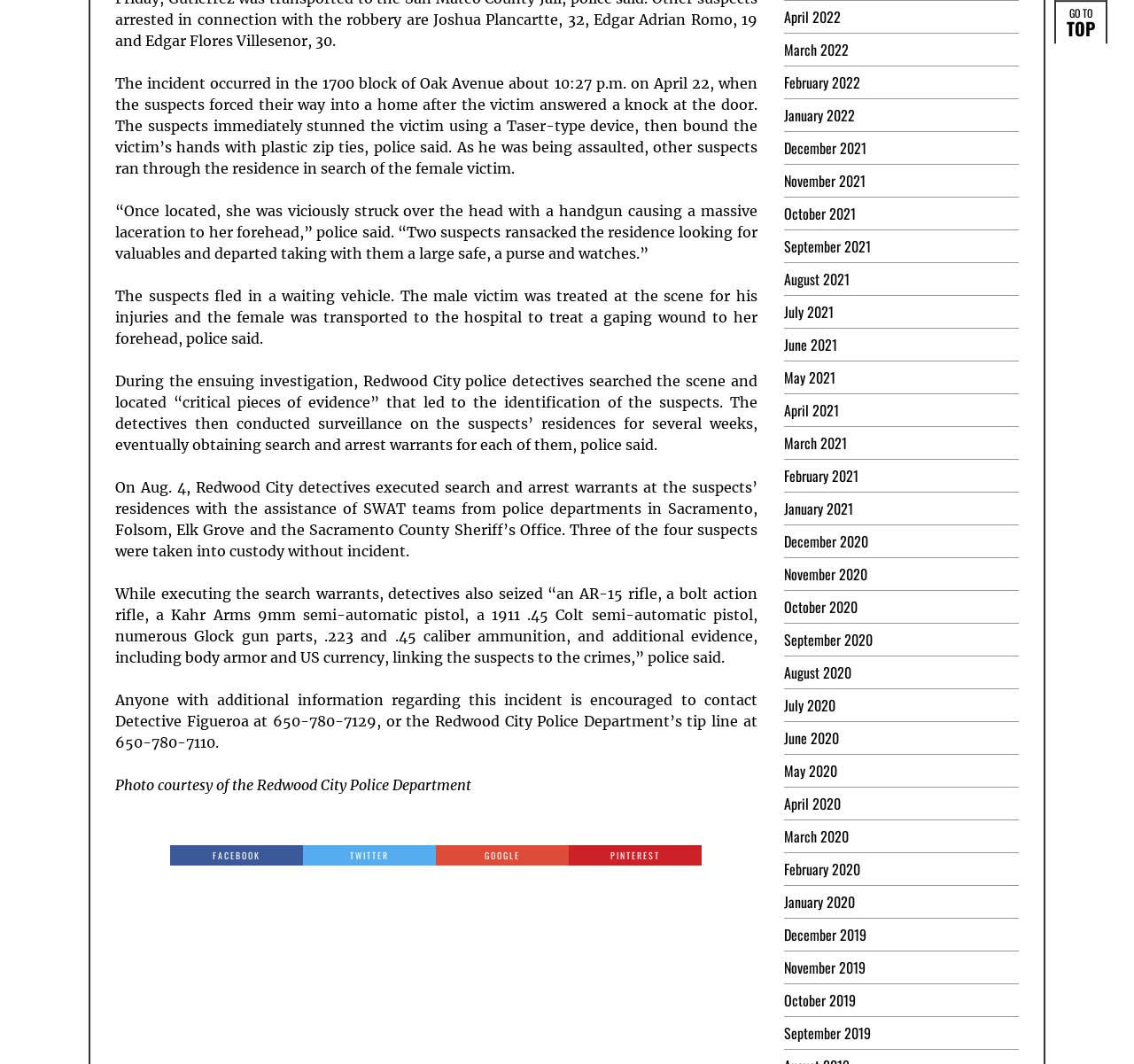What type of evidence was seized during the search warrants?
Answer the question with a single word or phrase by looking at the picture.

Firearms and ammunition